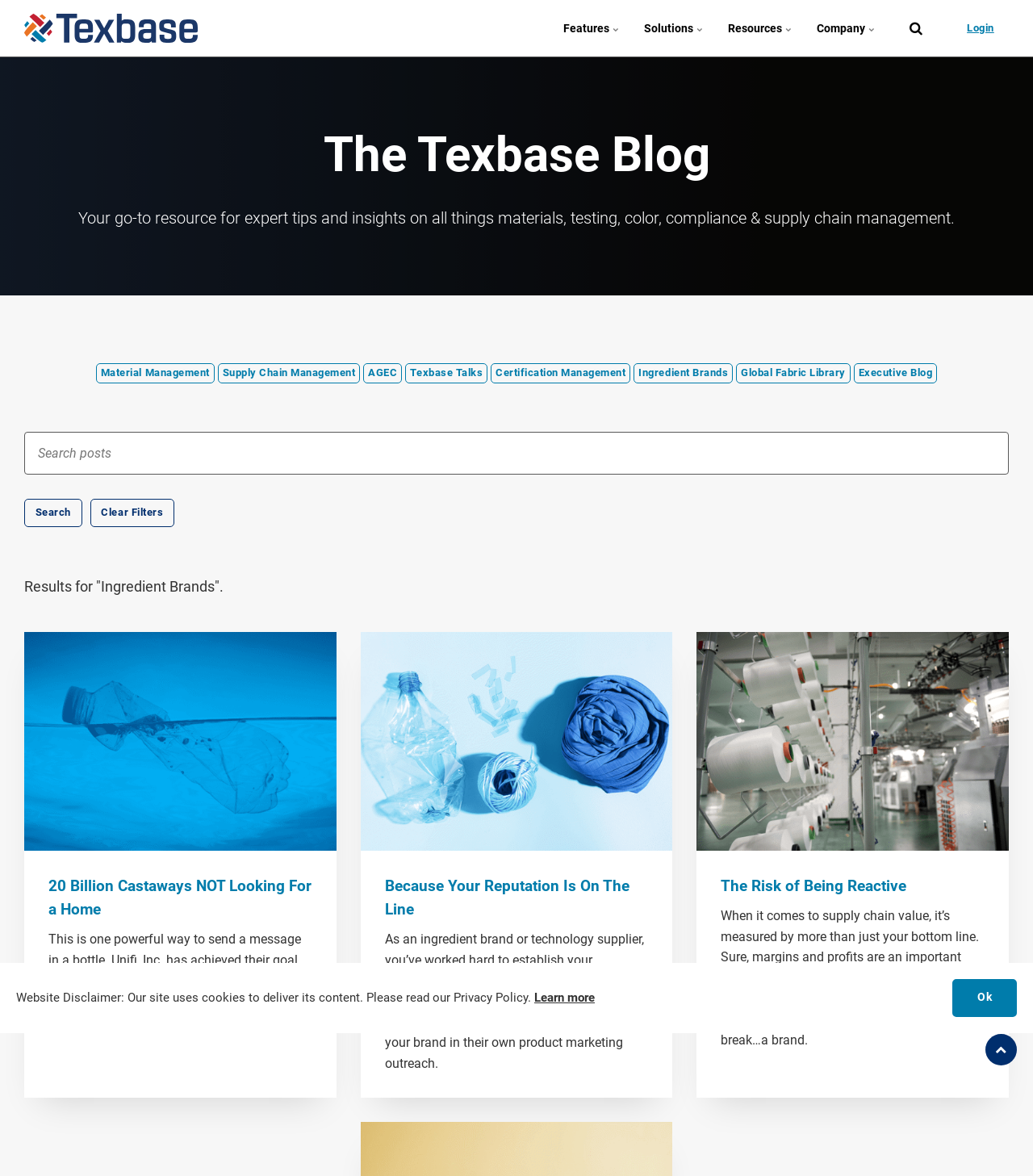Determine the bounding box coordinates of the target area to click to execute the following instruction: "Clear search filters."

[0.087, 0.424, 0.169, 0.448]